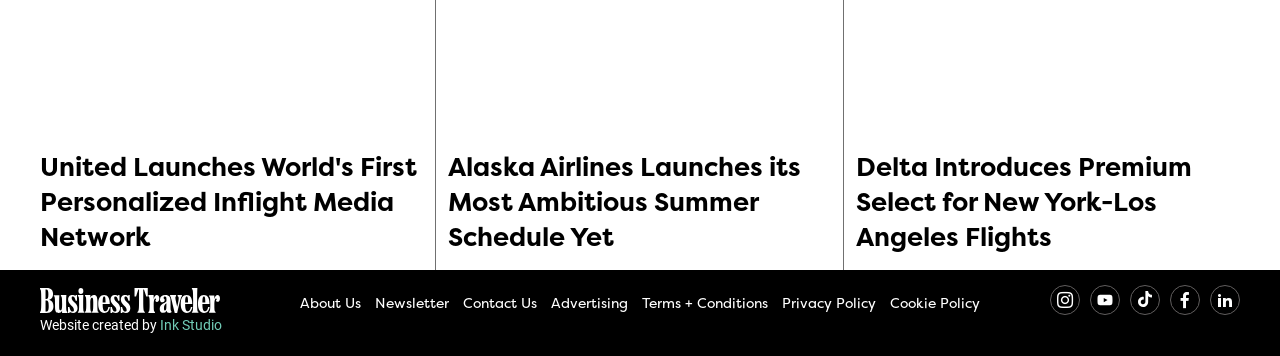What is the name of the studio that created the website?
Give a one-word or short phrase answer based on the image.

Ink Studio